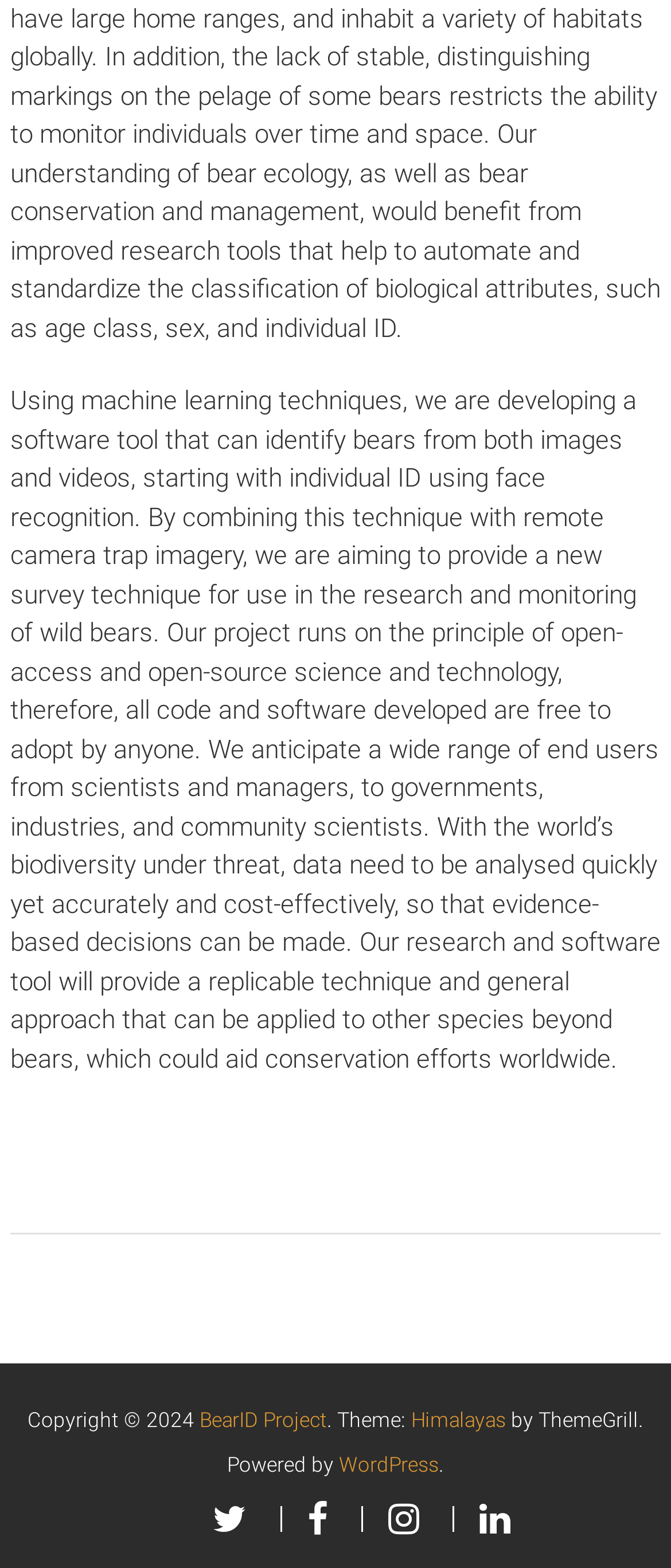Predict the bounding box for the UI component with the following description: "BearID Project".

[0.297, 0.898, 0.487, 0.914]